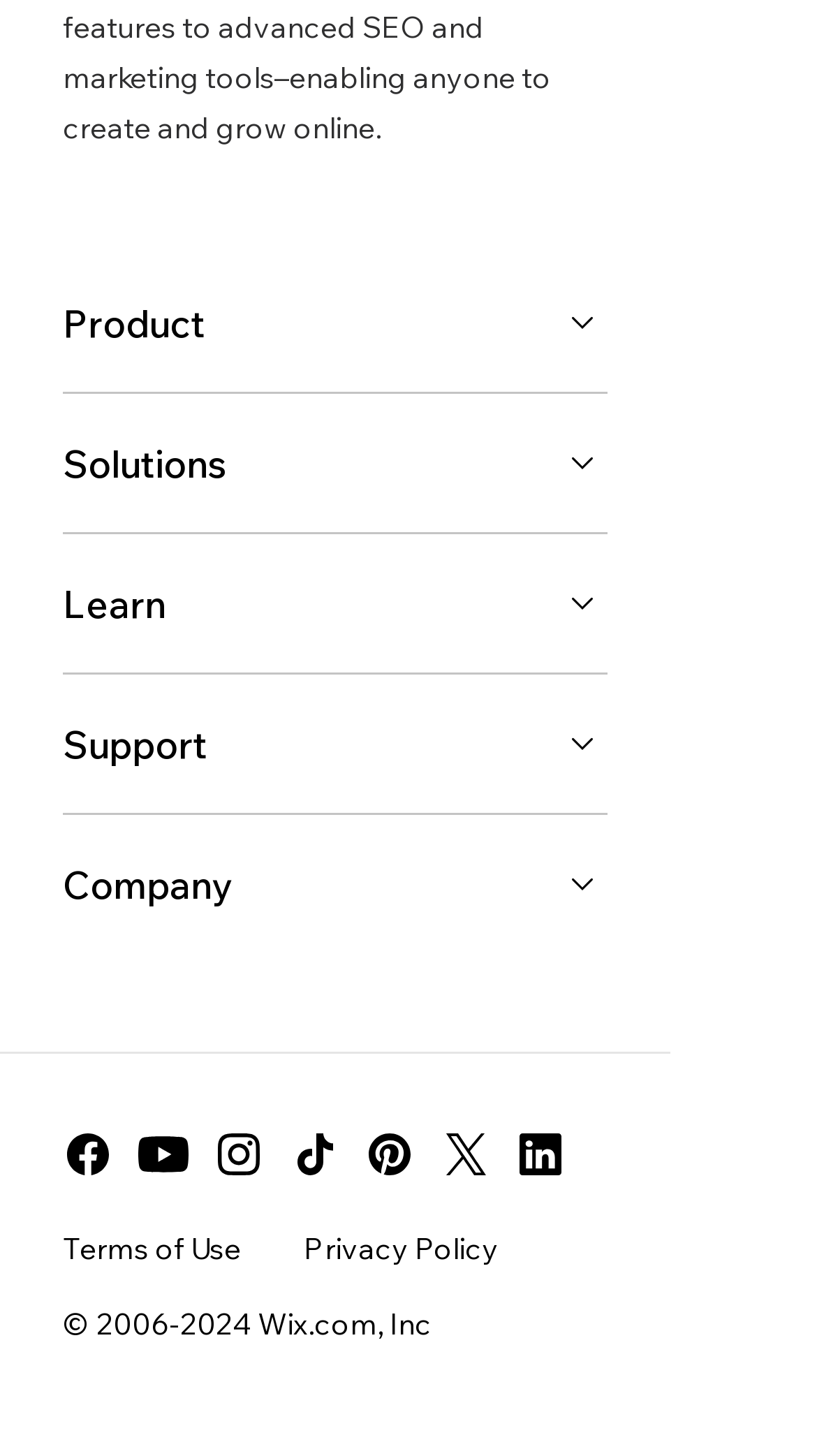Given the webpage screenshot and the description, determine the bounding box coordinates (top-left x, top-left y, bottom-right x, bottom-right y) that define the location of the UI element matching this description: Terms of Use

[0.077, 0.848, 0.295, 0.874]